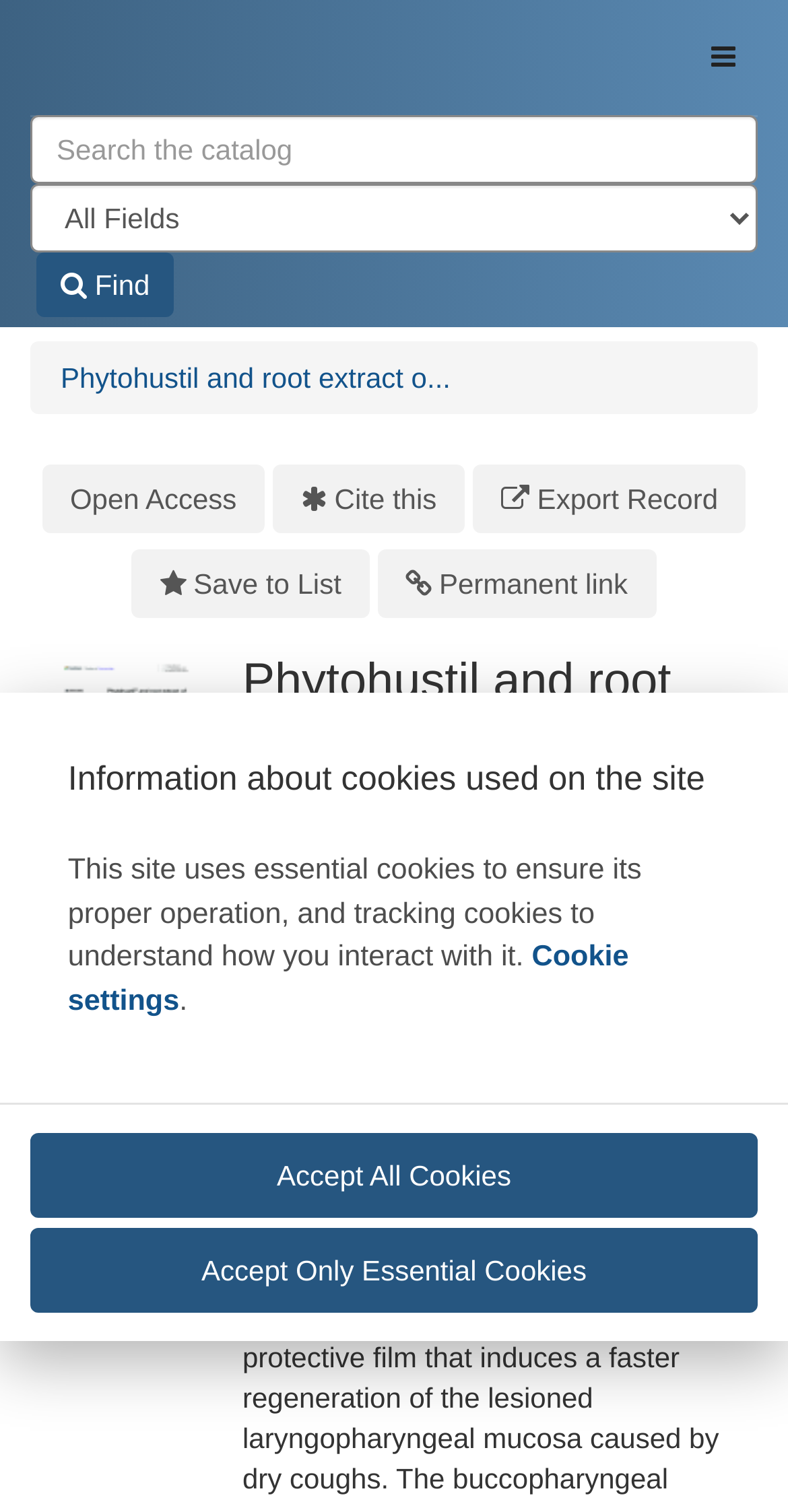Identify the coordinates of the bounding box for the element that must be clicked to accomplish the instruction: "Search for a term".

[0.038, 0.075, 0.962, 0.216]